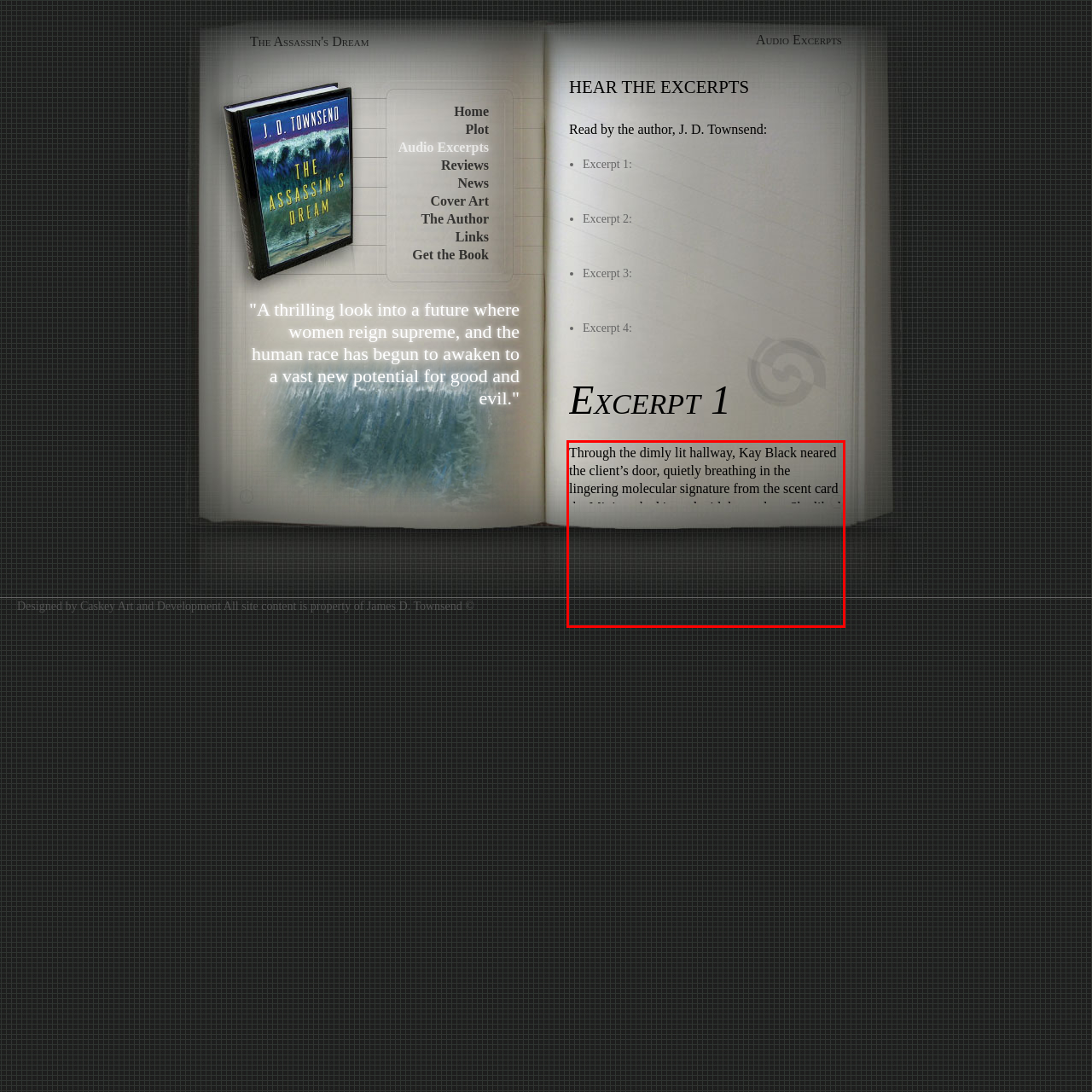Given a screenshot of a webpage with a red bounding box, extract the text content from the UI element inside the red bounding box.

Through the dimly lit hallway, Kay Black neared the client’s door, quietly breathing in the lingering molecular signature from the scent card the Ministry had issued with her orders. She liked the intimacy that scent recognition brought. It deepened her focus, gave her an appreciation of the gifts she had been given and the sacredness of the task at hand. It was in these moments she felt almost as though she were dancing with the client. Or that both were being danced by destiny.